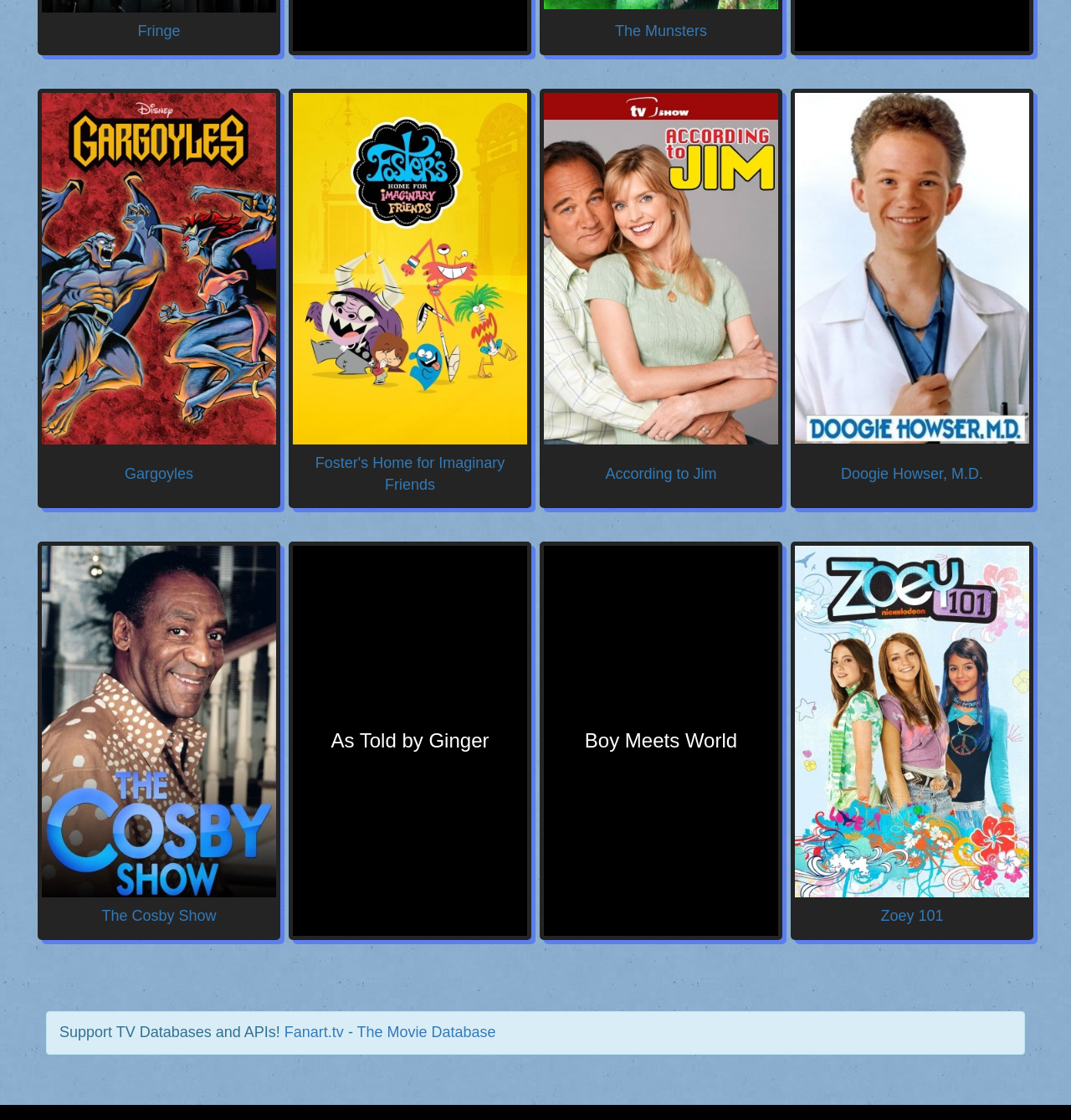Respond with a single word or phrase for the following question: 
How many links are there on the page?

16